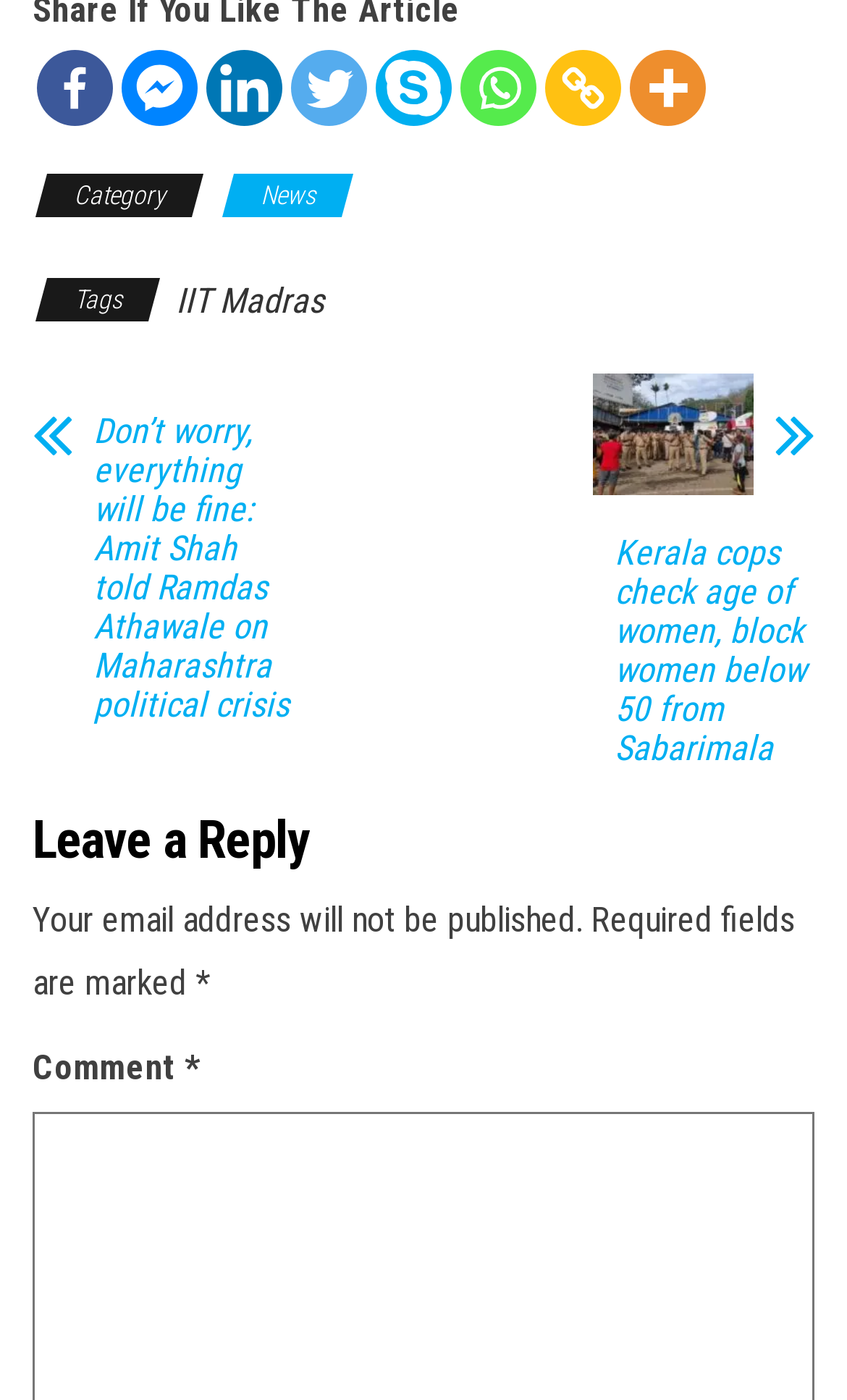What is the category of the news article?
Provide a detailed and well-explained answer to the question.

The webpage has a 'Category' label, but it does not specify the actual category of the news article.